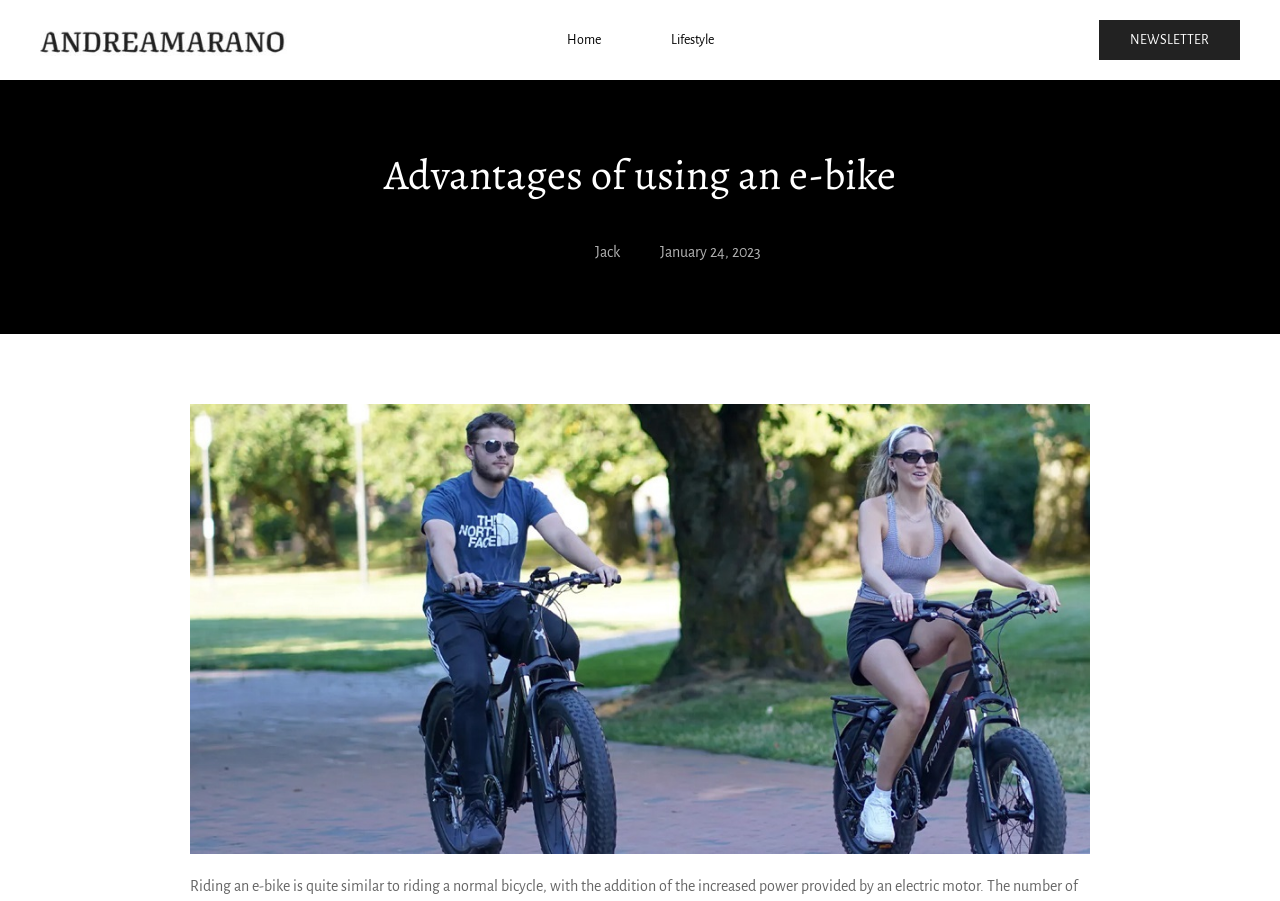Bounding box coordinates should be in the format (top-left x, top-left y, bottom-right x, bottom-right y) and all values should be floating point numbers between 0 and 1. Determine the bounding box coordinate for the UI element described as: Lifestyle

[0.524, 0.0, 0.557, 0.089]